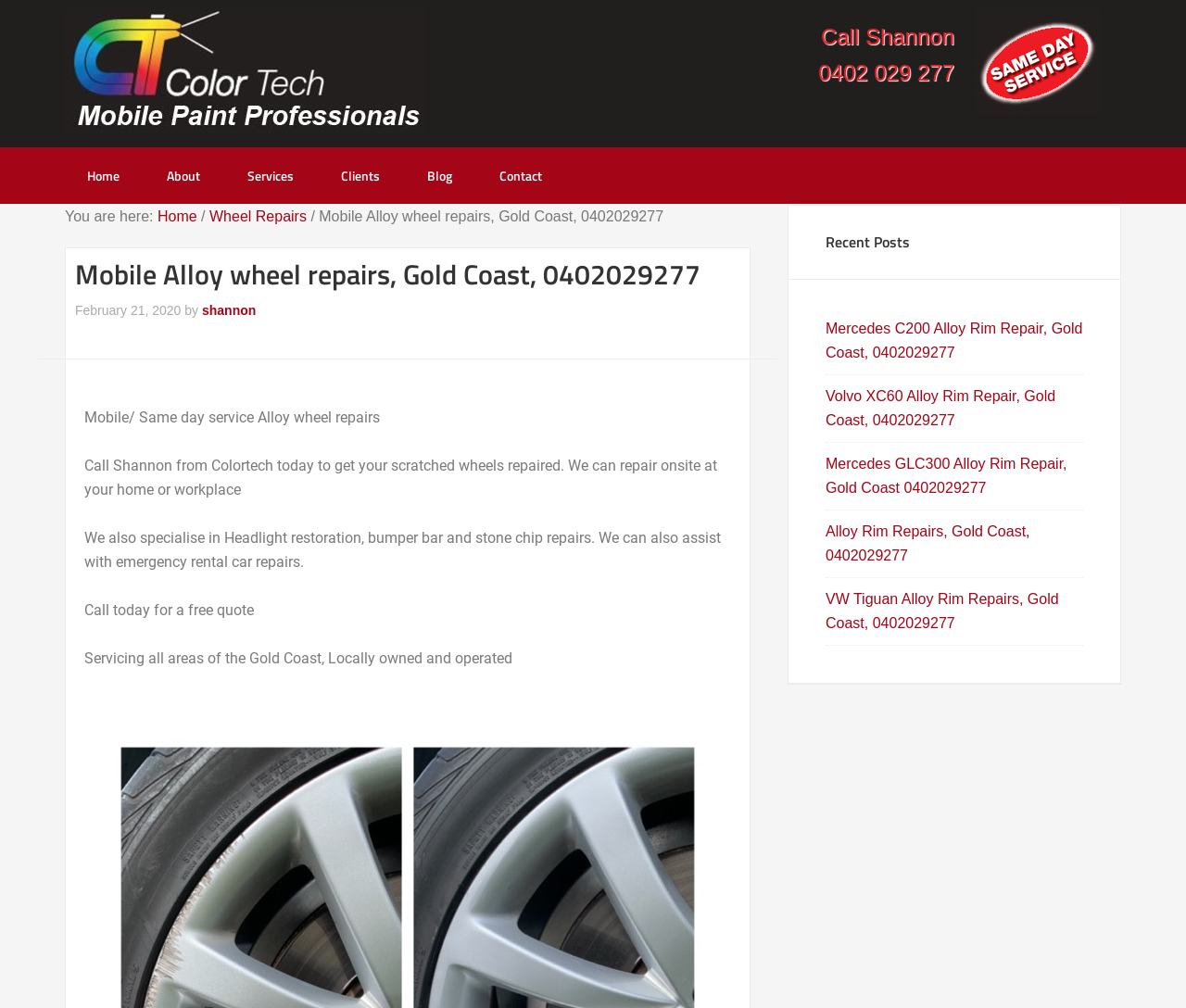Please find the bounding box for the UI component described as follows: "Services".

[0.19, 0.146, 0.266, 0.202]